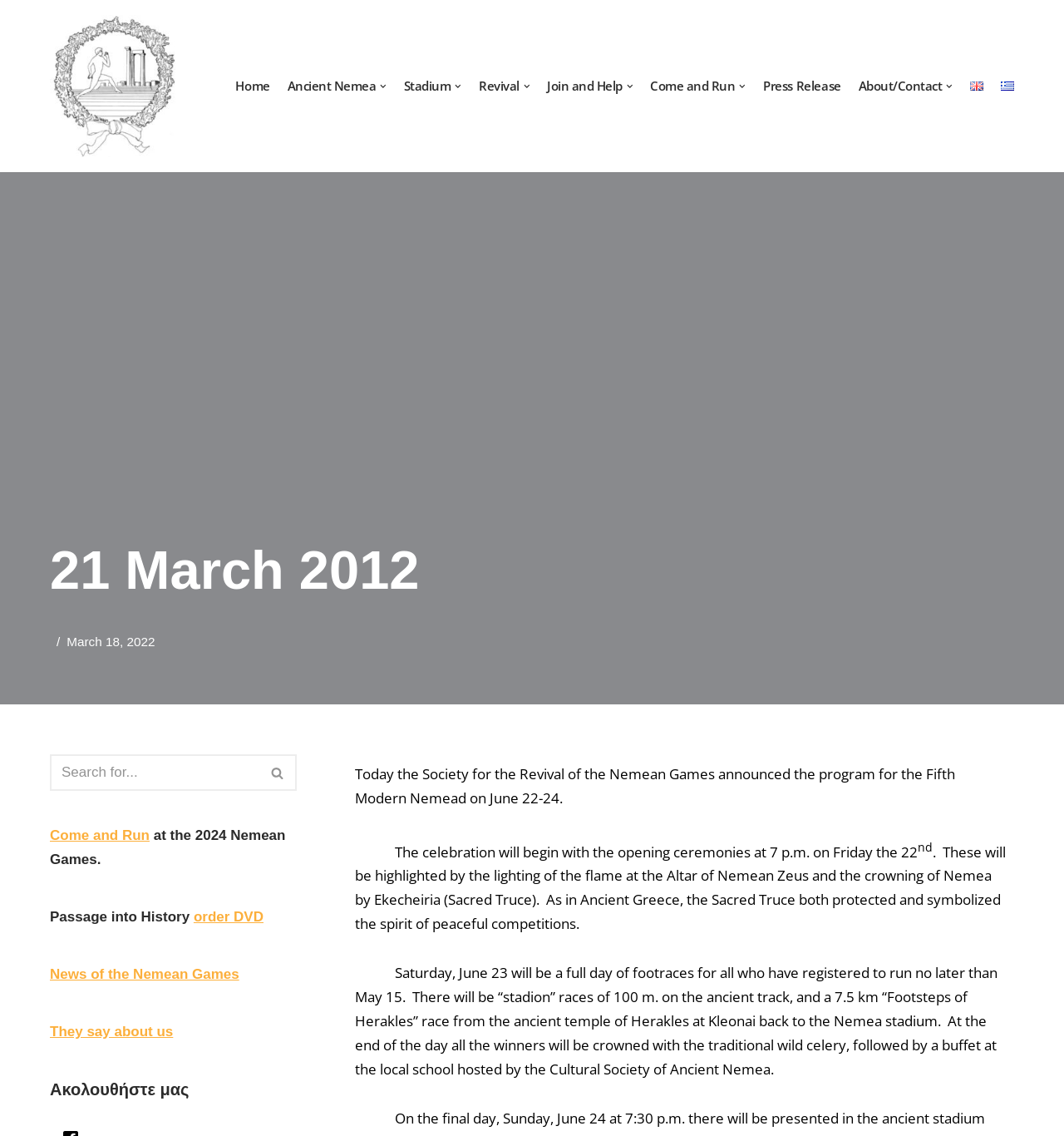Provide your answer to the question using just one word or phrase: What is the location of the ancient temple of Herakles?

Kleonai